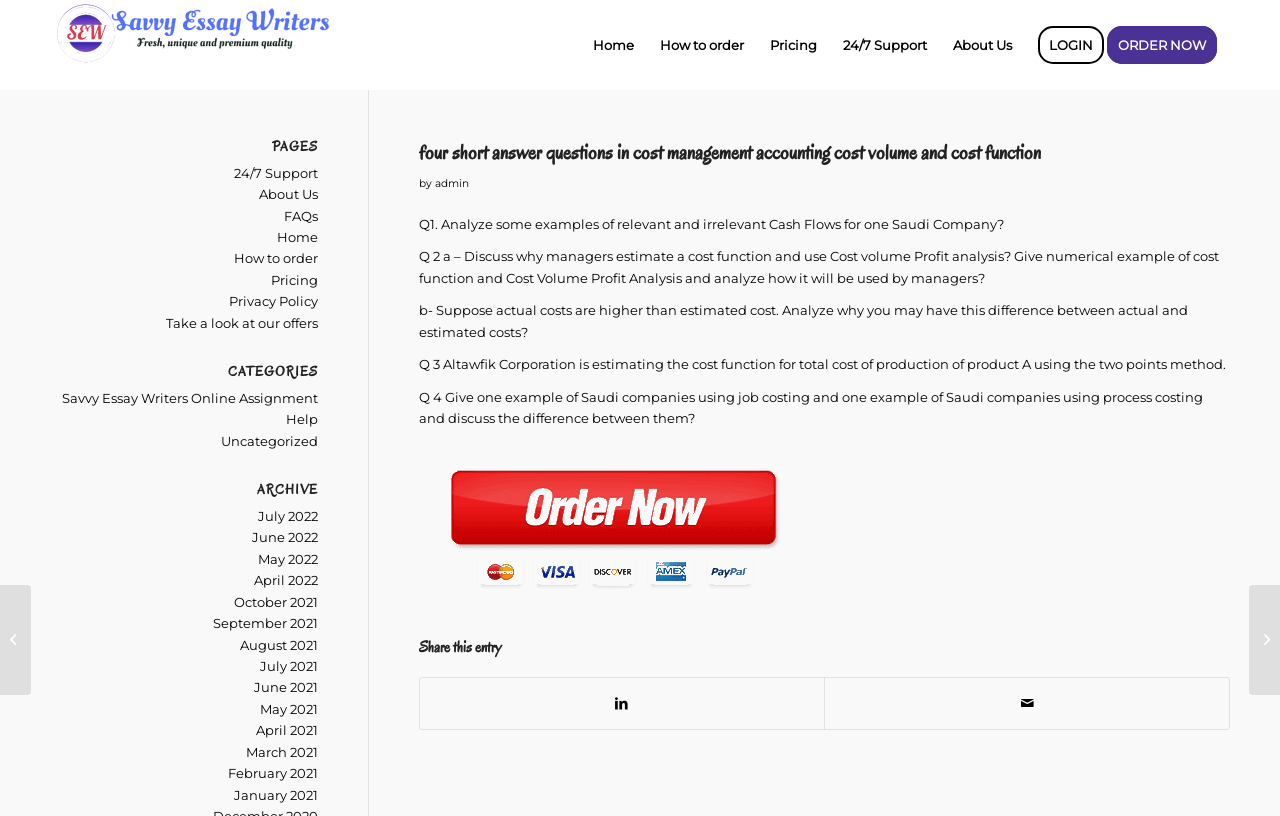Determine the bounding box coordinates of the clickable region to carry out the instruction: "Read the 'four short answer questions in cost management accounting cost volume and cost function' article".

[0.327, 0.17, 0.961, 0.205]